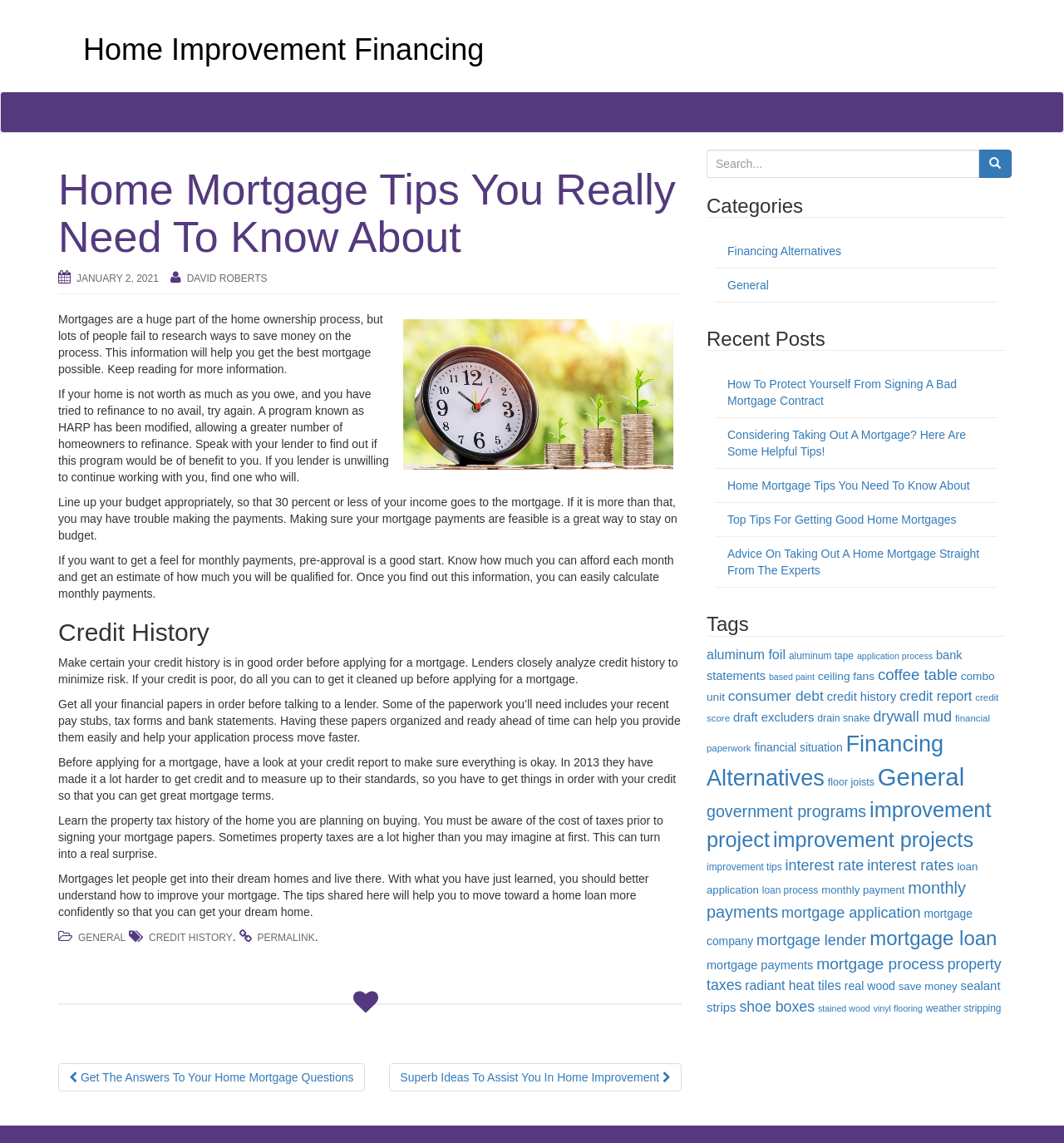Identify the bounding box coordinates of the region that should be clicked to execute the following instruction: "Get more information on 'Credit History'".

[0.055, 0.541, 0.641, 0.565]